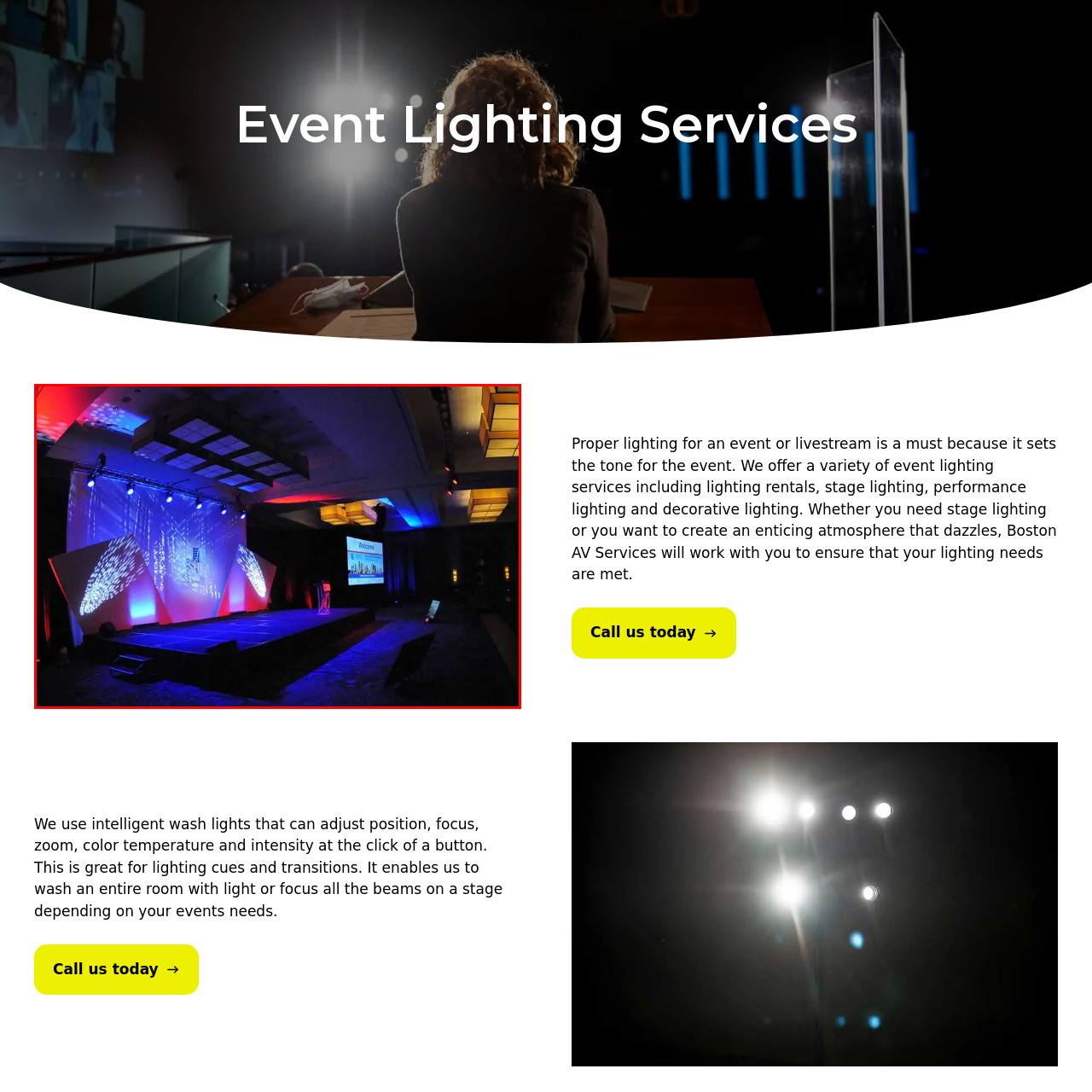View the segment outlined in white, What type of lights are above the stage? 
Answer using one word or phrase.

intelligent wash lights